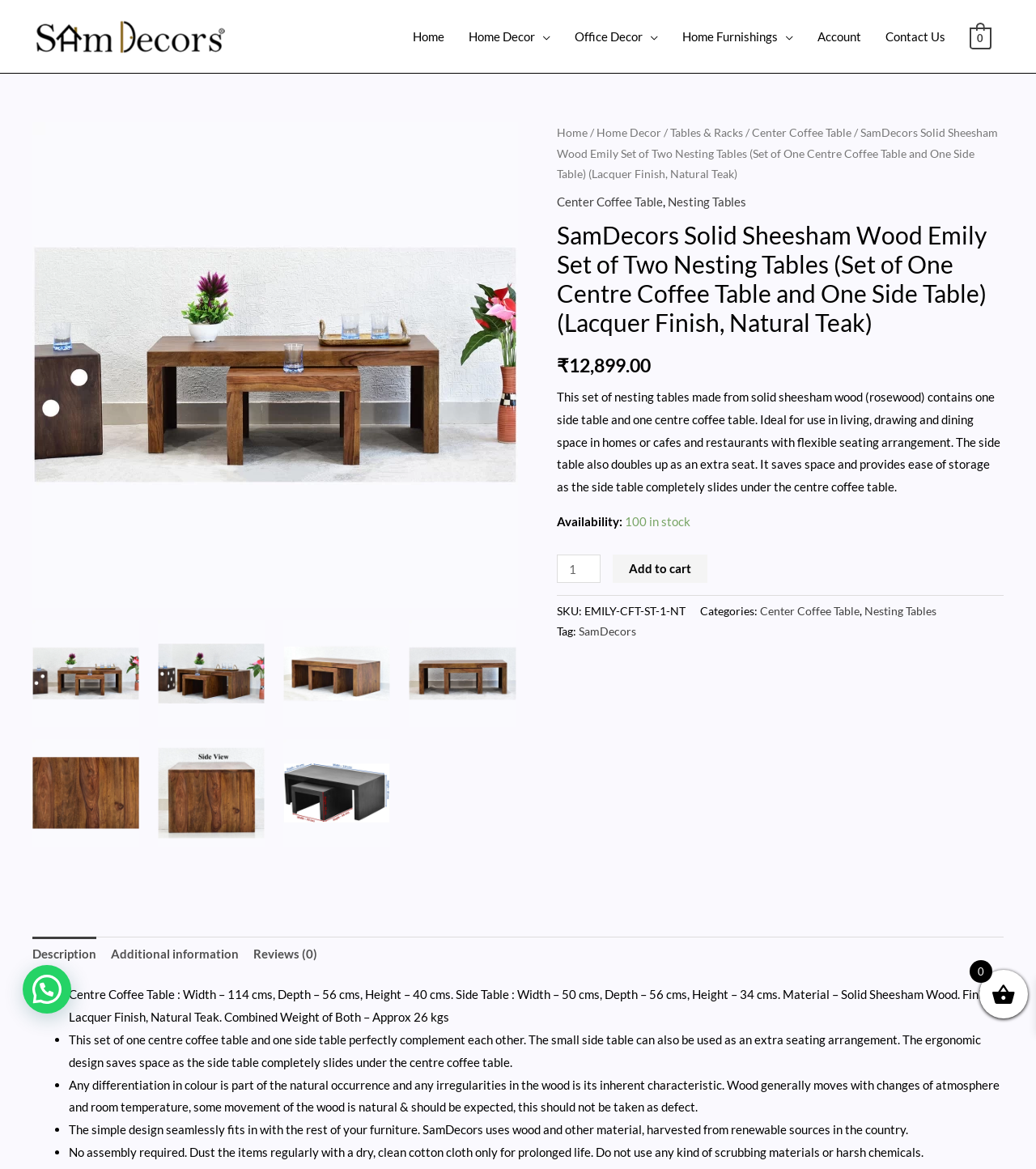Identify the bounding box coordinates for the UI element mentioned here: "Home". Provide the coordinates as four float values between 0 and 1, i.e., [left, top, right, bottom].

[0.538, 0.107, 0.567, 0.119]